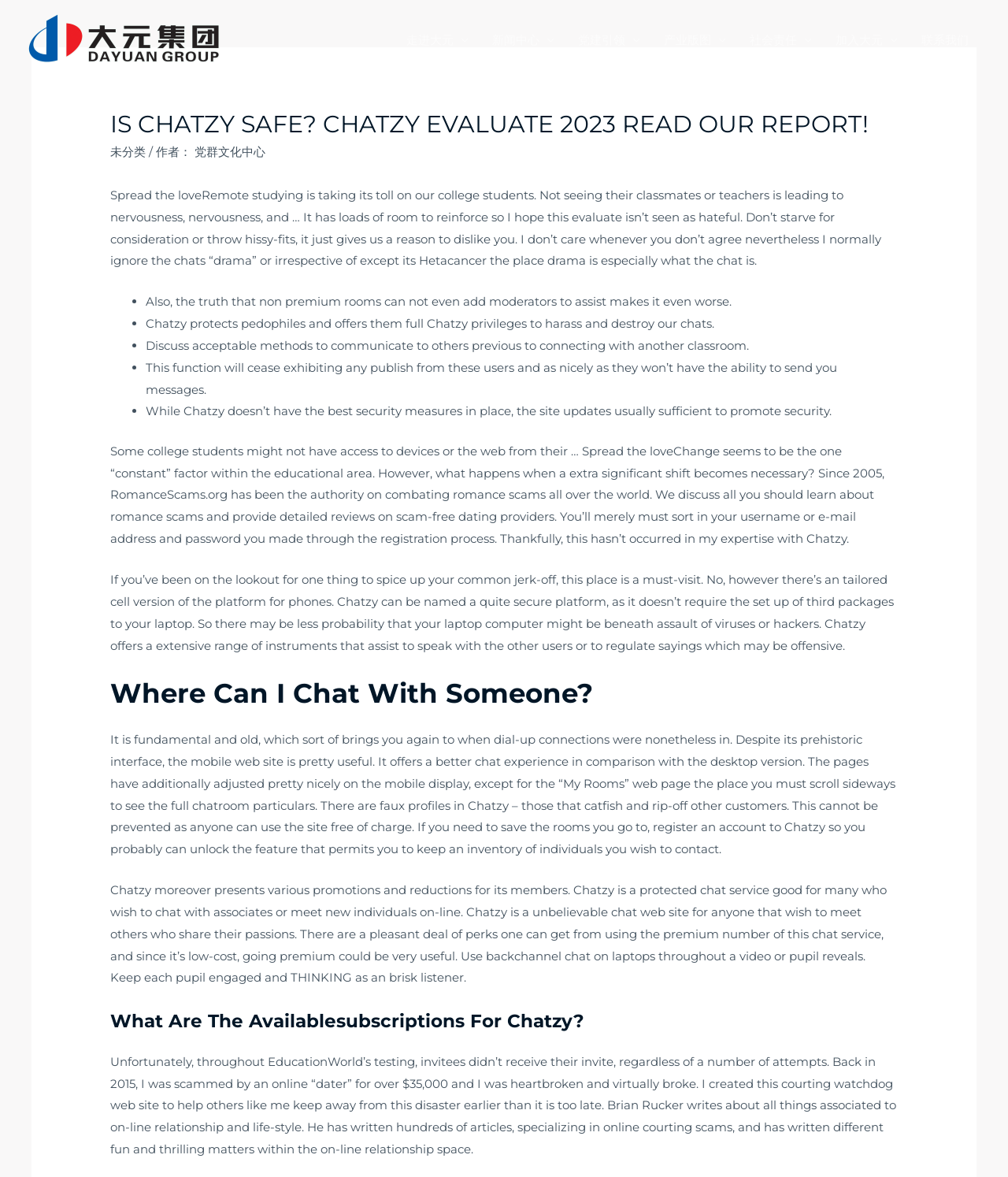Please predict the bounding box coordinates (top-left x, top-left y, bottom-right x, bottom-right y) for the UI element in the screenshot that fits the description: 社会责任

[0.732, 0.023, 0.817, 0.046]